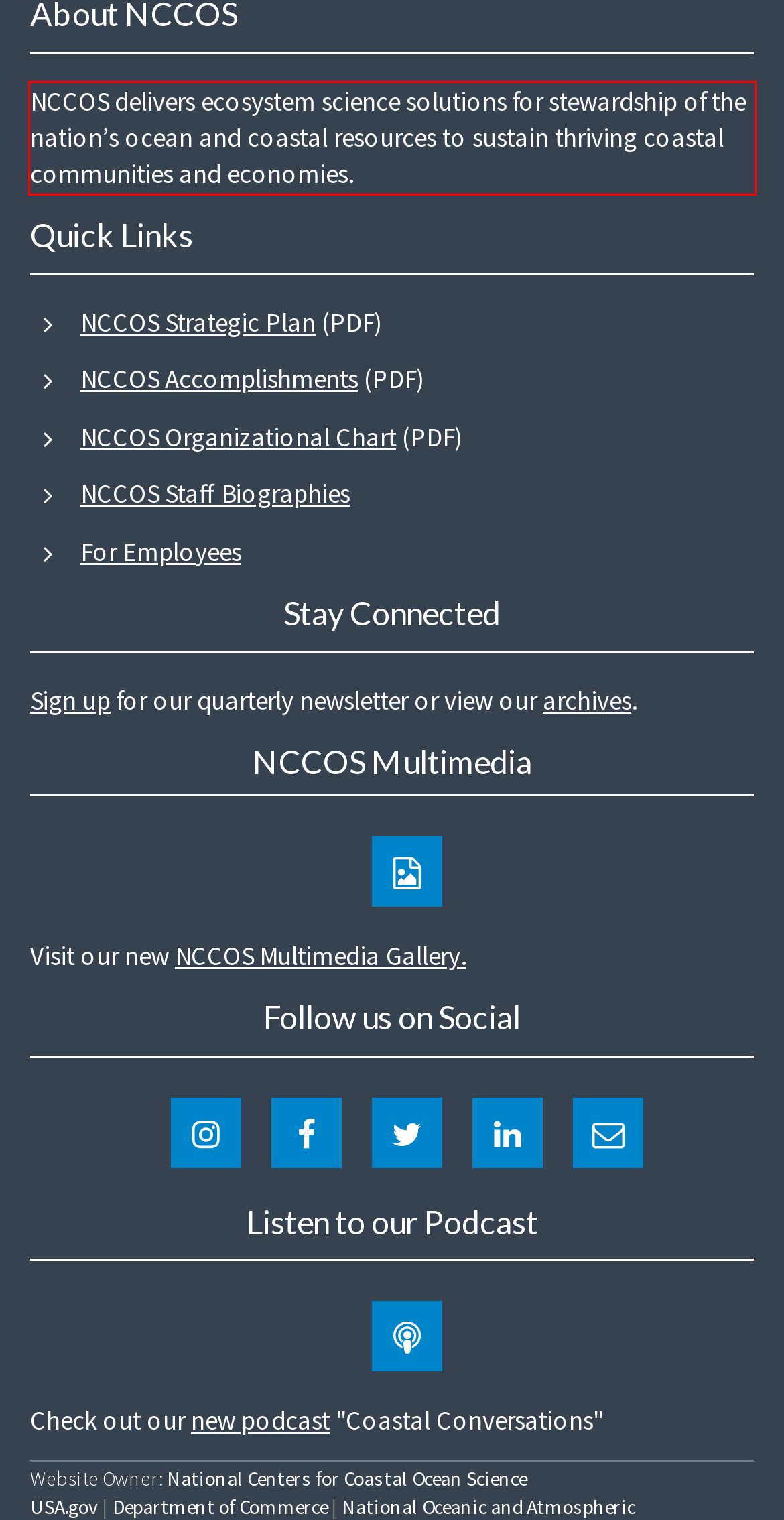Analyze the screenshot of the webpage and extract the text from the UI element that is inside the red bounding box.

NCCOS delivers ecosystem science solutions for stewardship of the nation’s ocean and coastal resources to sustain thriving coastal communities and economies.